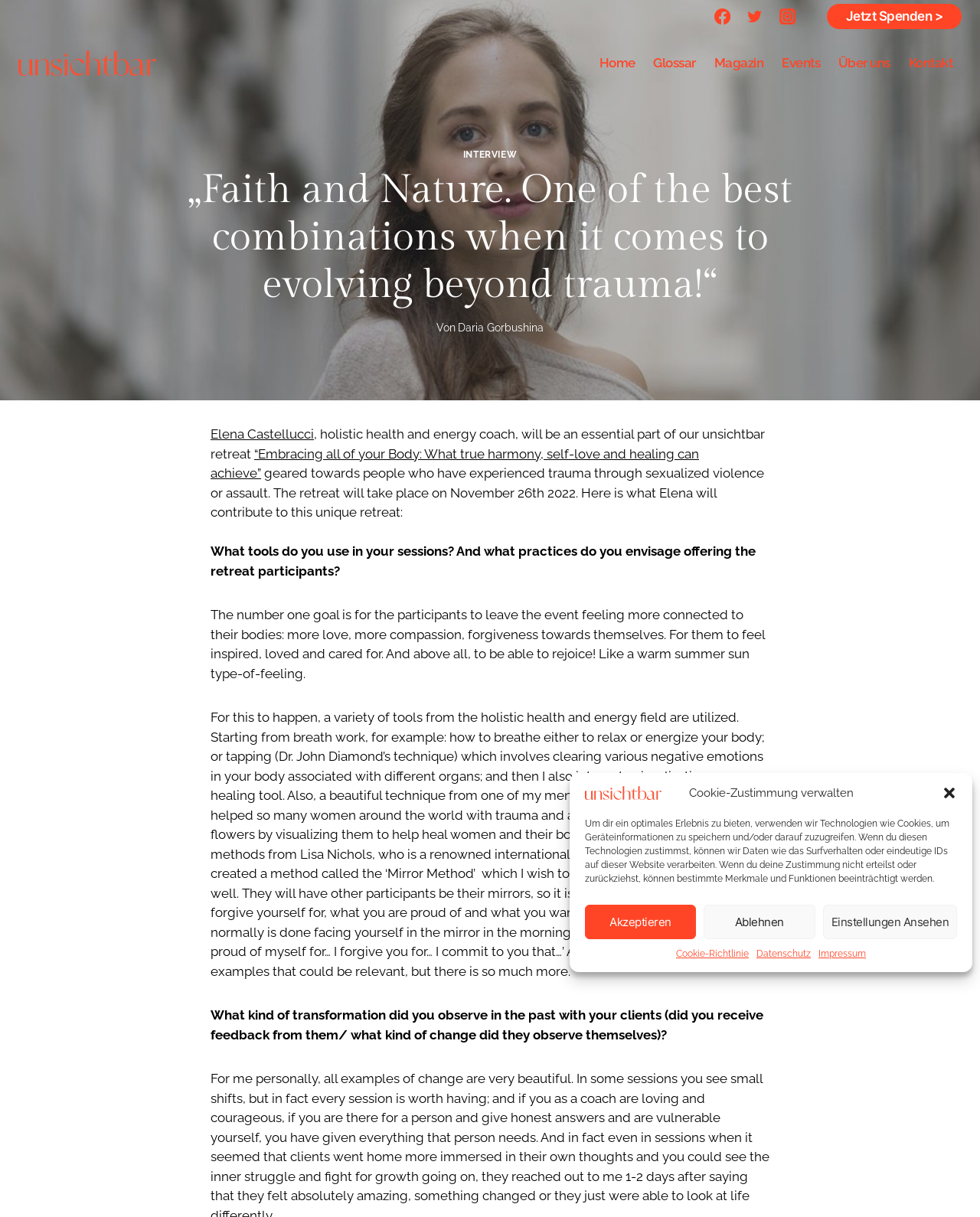What is the topic of the retreat?
Give a detailed explanation using the information visible in the image.

The topic of the retreat is mentioned in the text as geared towards people who have experienced trauma through sexualized violence or assault, which will take place on November 26th, 2022.